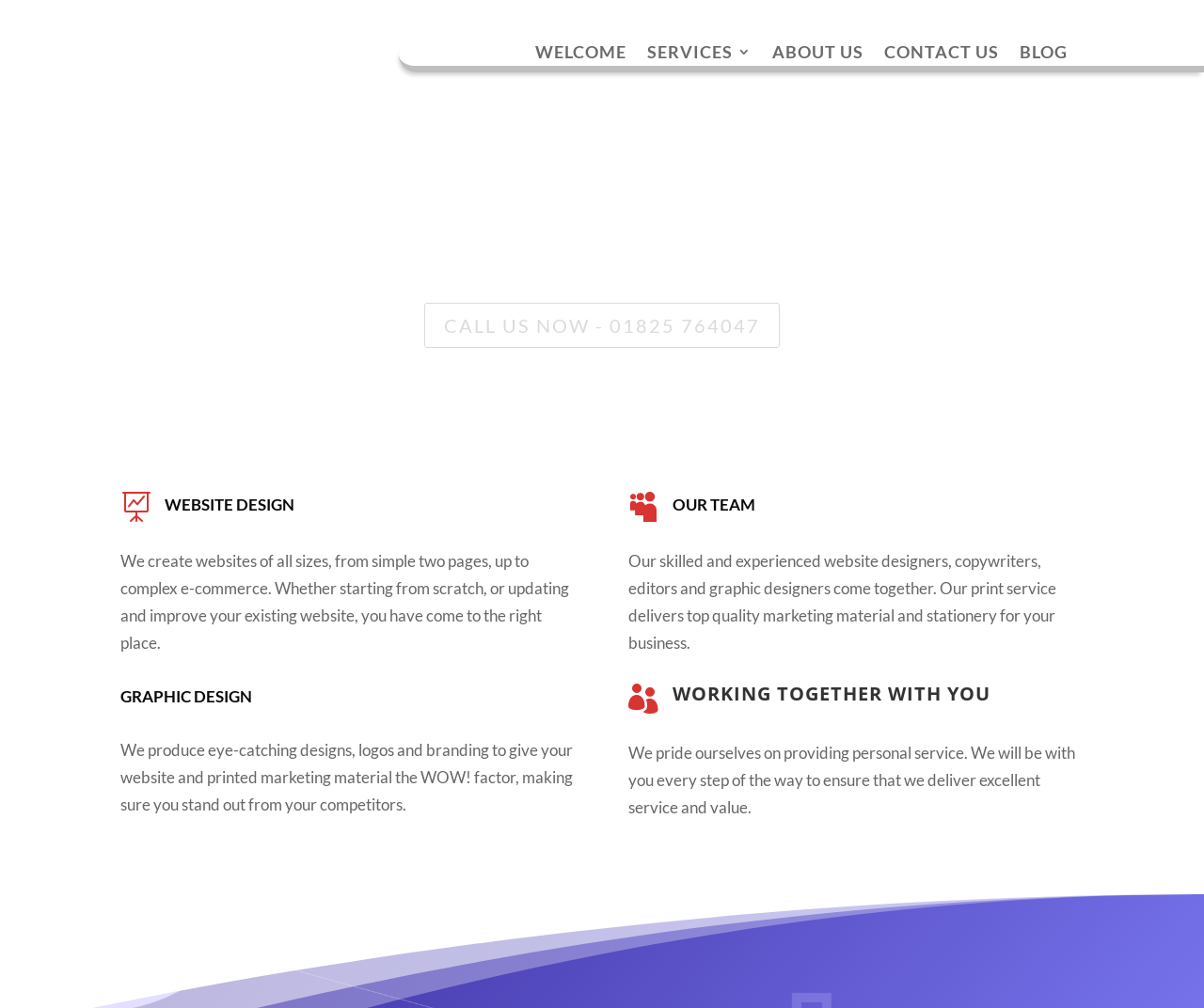What is the focus of Dowling Creative's work?
Please provide a comprehensive and detailed answer to the question.

The focus of Dowling Creative's work is on creating effective websites and design solutions, as mentioned in the headings 'EFFECTIVE WEBSITES' and 'AND DESIGN SOLUTIONS'.